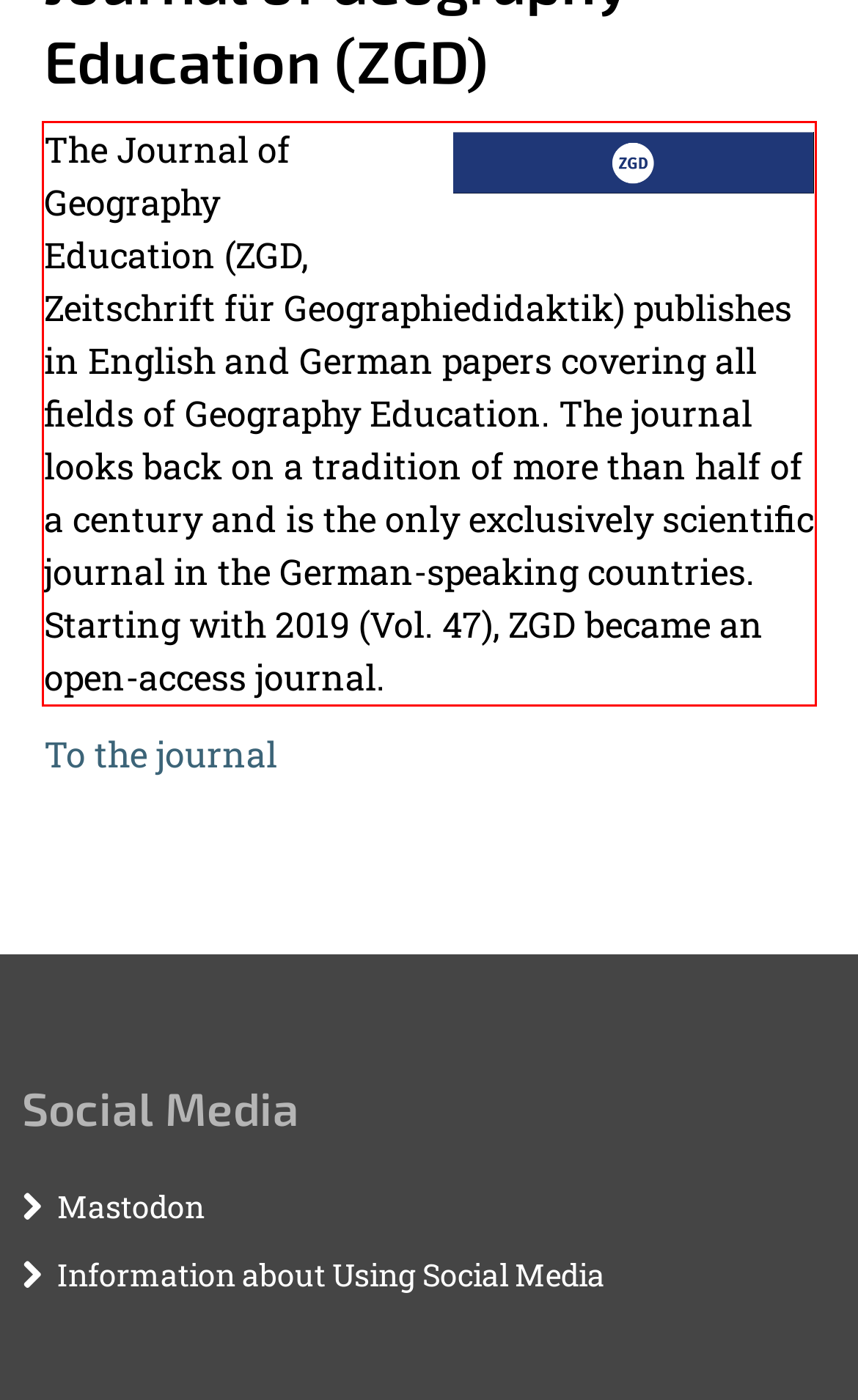Analyze the webpage screenshot and use OCR to recognize the text content in the red bounding box.

The Journal of Geography Education (ZGD, Zeitschrift für Geographiedidaktik) publishes in English and German papers covering all fields of Geography Education. The journal looks back on a tradition of more than half of a century and is the only exclusively scientific journal in the German-speaking countries. Starting with 2019 (Vol. 47), ZGD became an open-access journal.